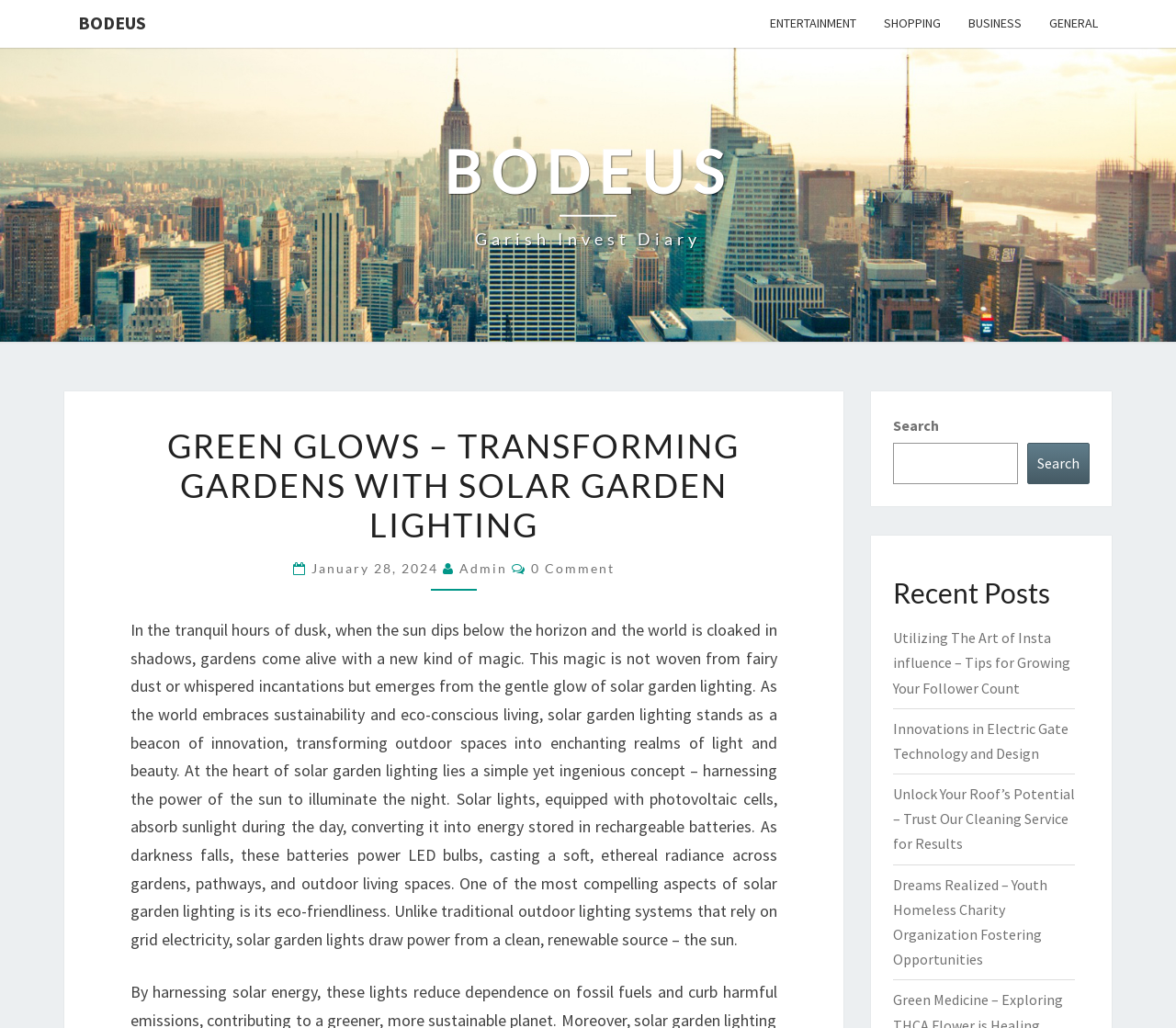Using the description: "0 Comment", determine the UI element's bounding box coordinates. Ensure the coordinates are in the format of four float numbers between 0 and 1, i.e., [left, top, right, bottom].

[0.451, 0.545, 0.522, 0.561]